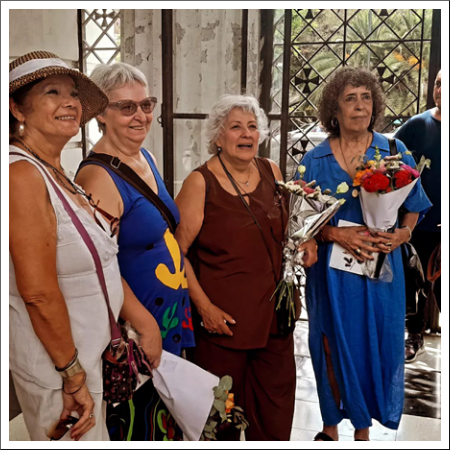What is the background of the image?
Provide an in-depth and detailed answer to the question.

The image features intricate ironwork and greenery in the background, which is described as the historic Recoleta Cemetery, suggesting that the background of the image is the Recoleta Cemetery.